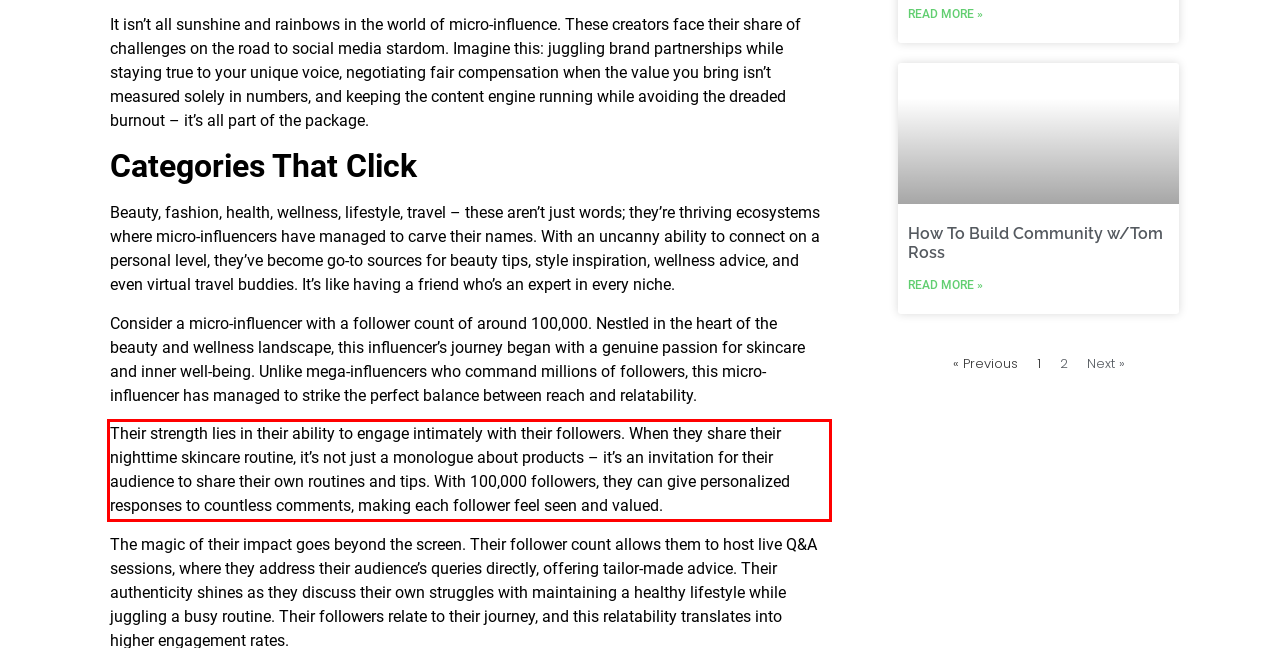Analyze the screenshot of the webpage and extract the text from the UI element that is inside the red bounding box.

Their strength lies in their ability to engage intimately with their followers. When they share their nighttime skincare routine, it’s not just a monologue about products – it’s an invitation for their audience to share their own routines and tips. With 100,000 followers, they can give personalized responses to countless comments, making each follower feel seen and valued.